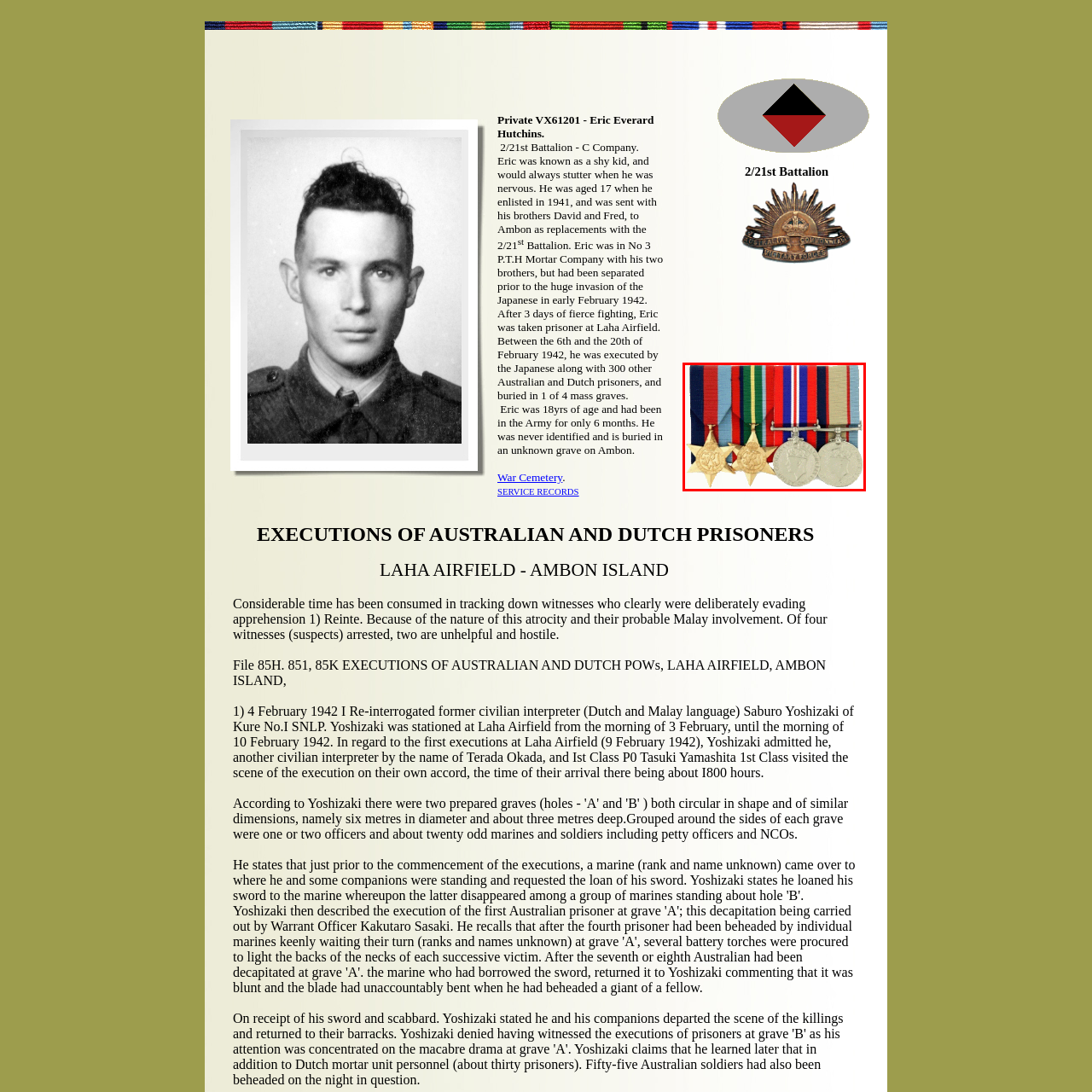Where was Private Eric Everard Hutchins serving when captured?
Analyze the image surrounded by the red bounding box and provide a thorough answer.

The caption states that Hutchins served on Ambon Island and was ultimately captured during the Japanese invasion in early February 1942.